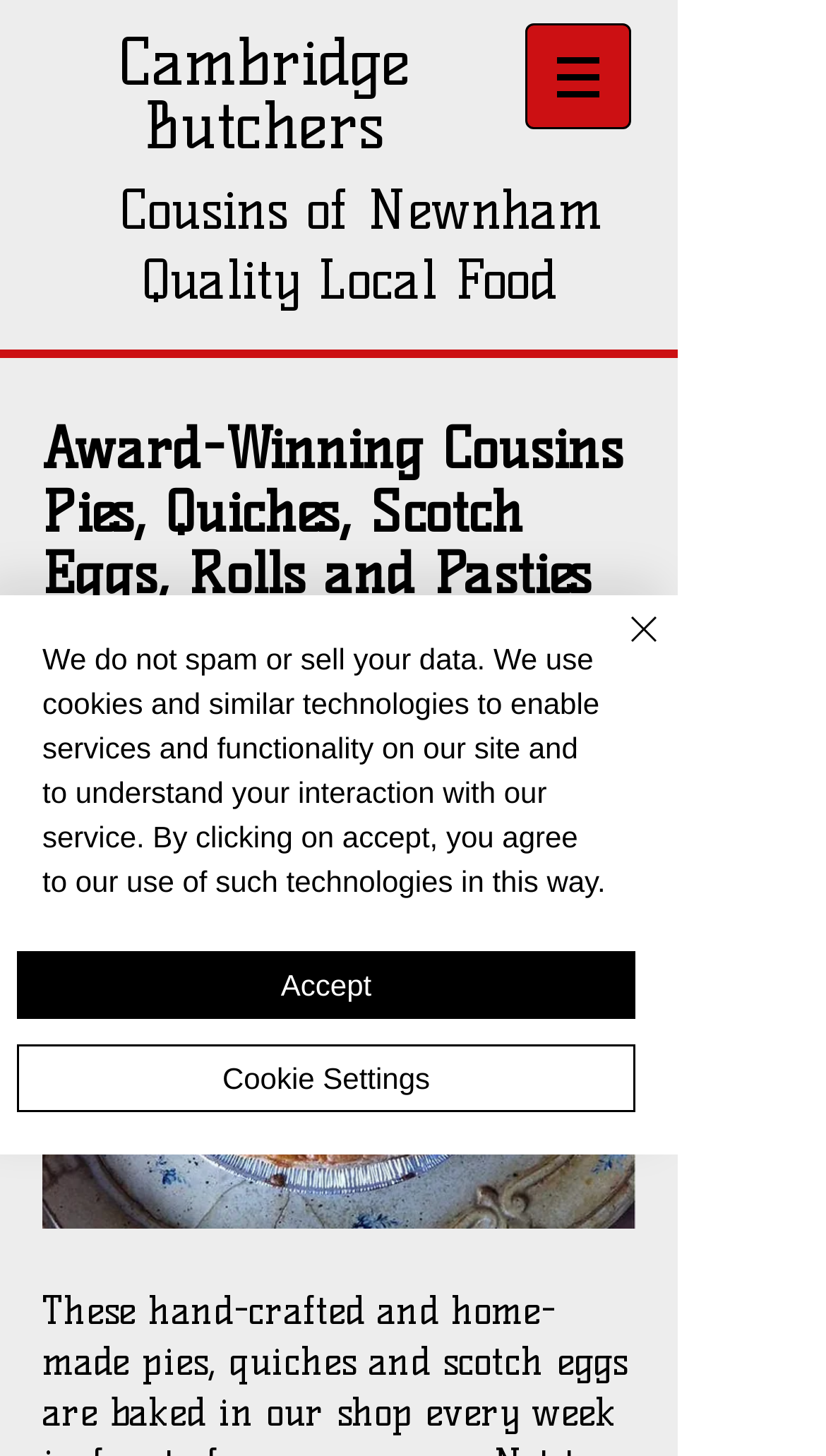What type of image is on the webpage?
Answer briefly with a single word or phrase based on the image.

Food image